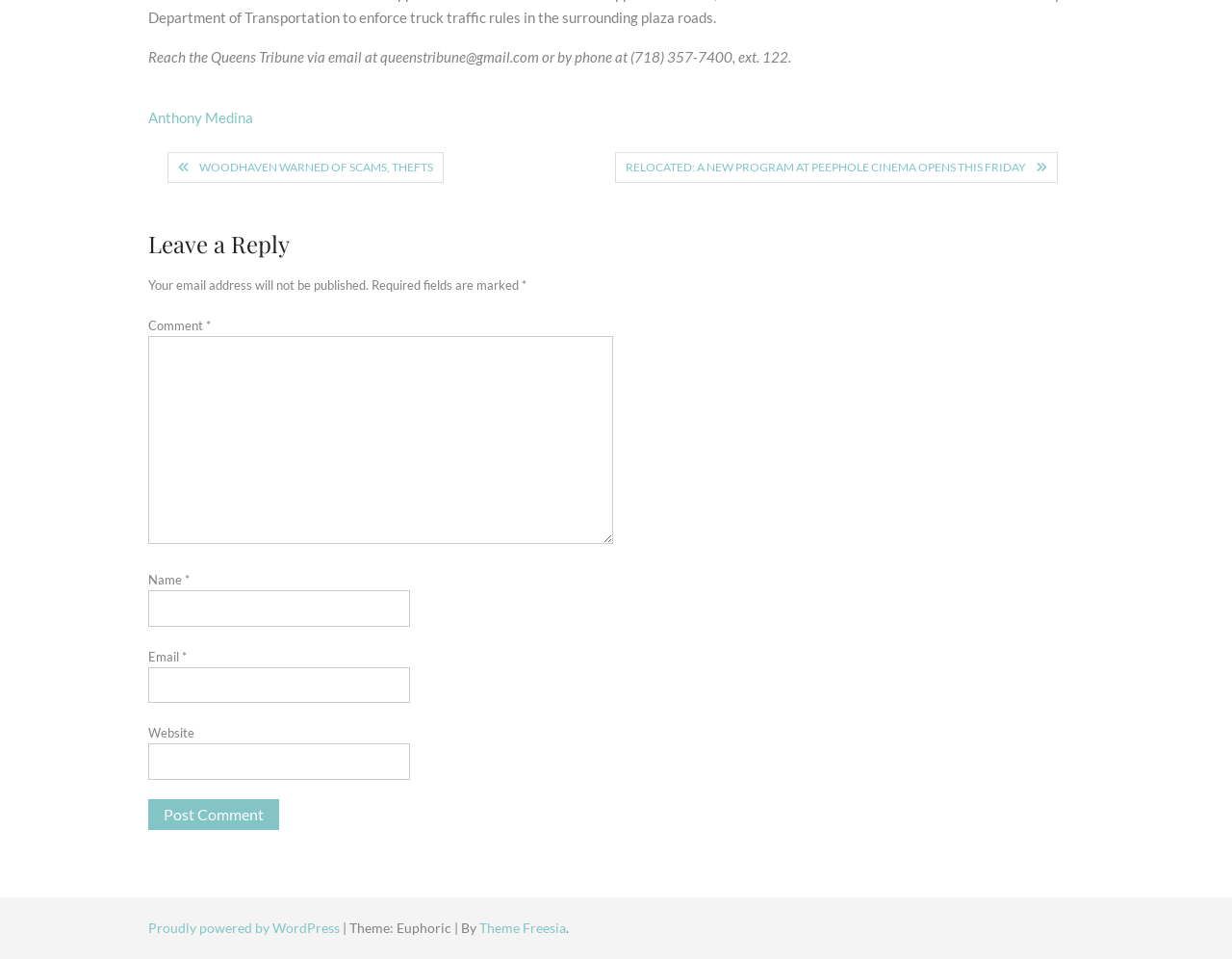Provide your answer in a single word or phrase: 
What is the theme of the website?

Euphoric